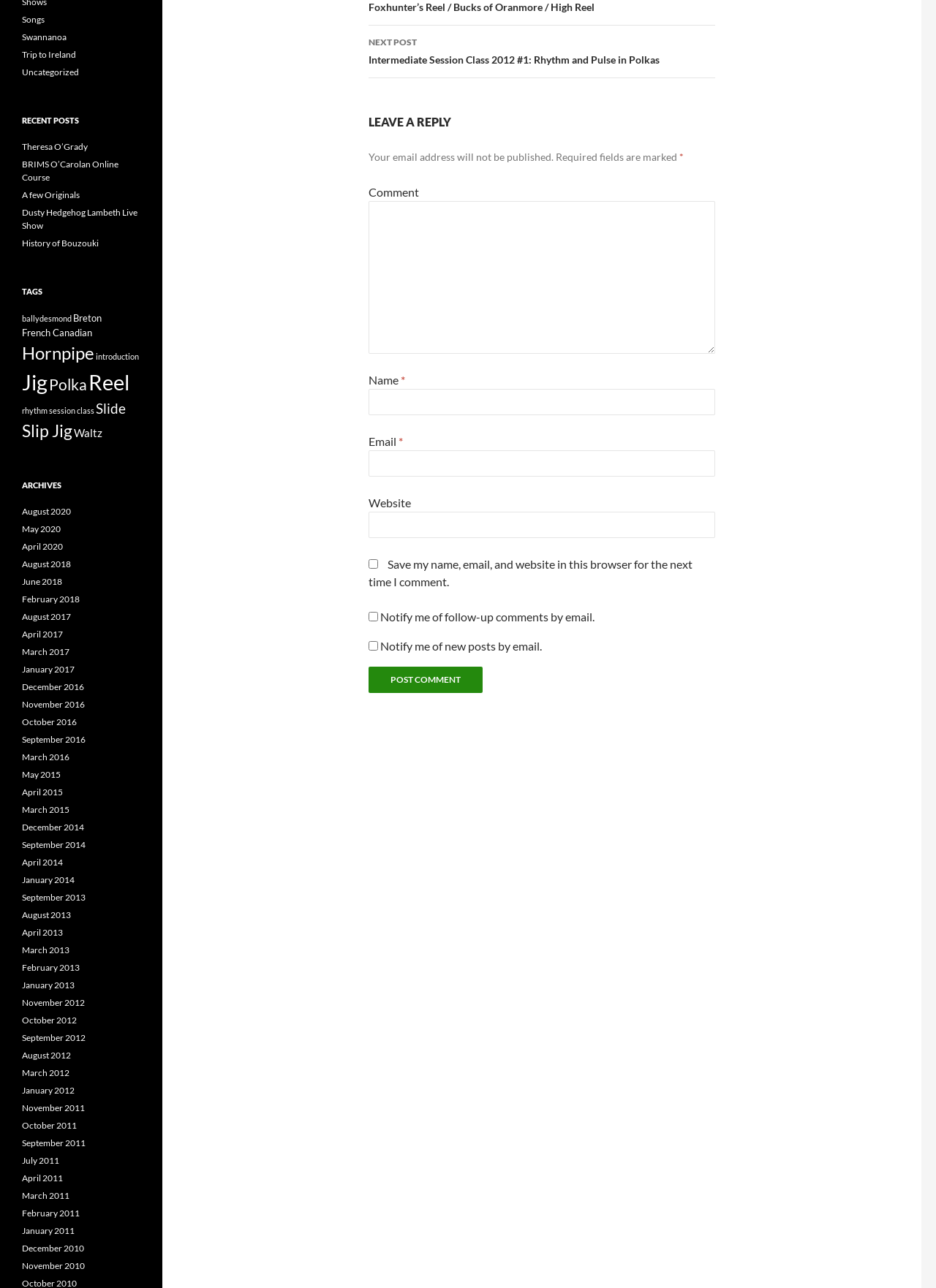Please identify the coordinates of the bounding box for the clickable region that will accomplish this instruction: "Leave a reply".

[0.394, 0.088, 0.764, 0.102]